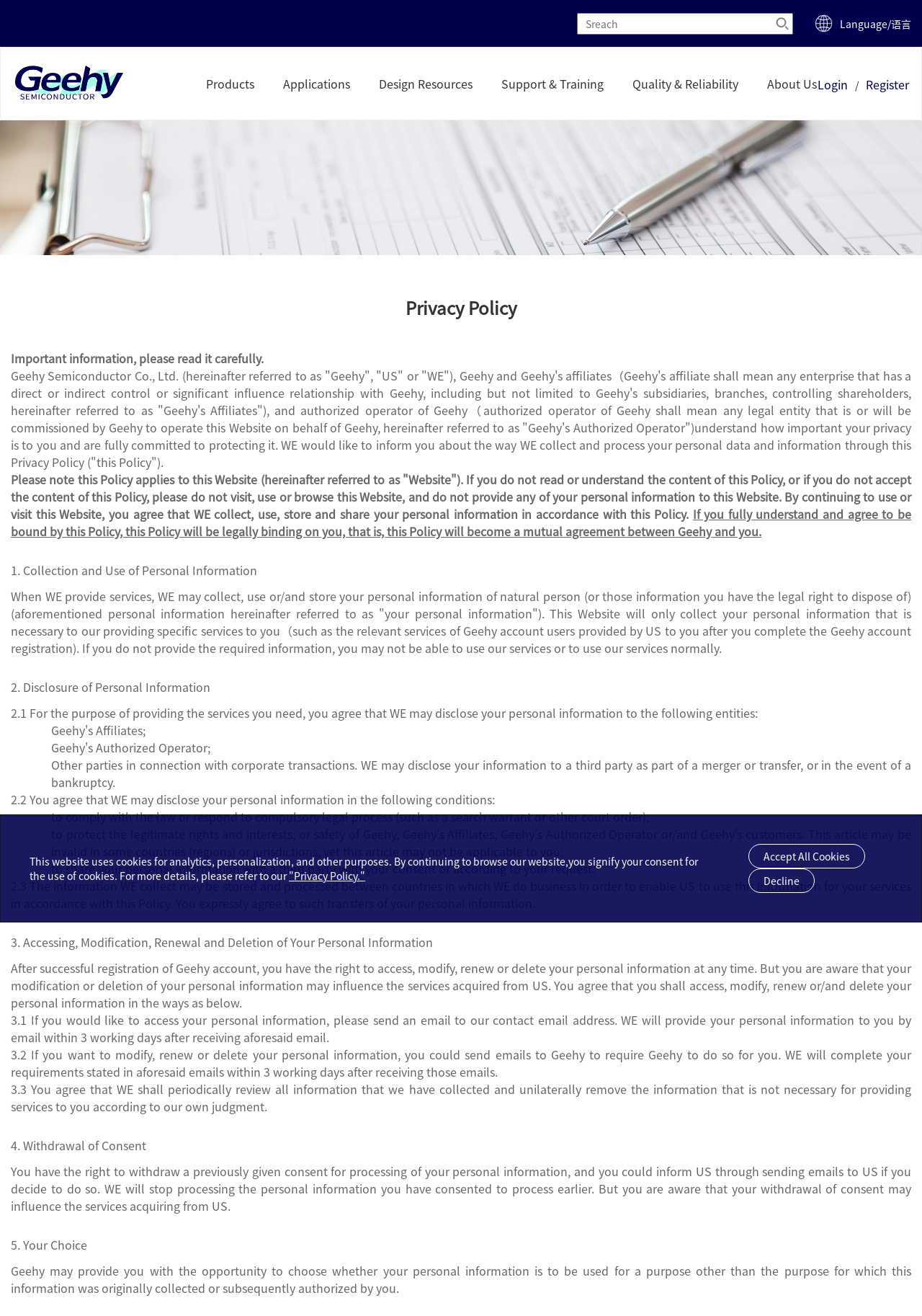Find the bounding box coordinates corresponding to the UI element with the description: ""Privacy Policy."". The coordinates should be formatted as [left, top, right, bottom], with values as floats between 0 and 1.

[0.313, 0.66, 0.396, 0.671]